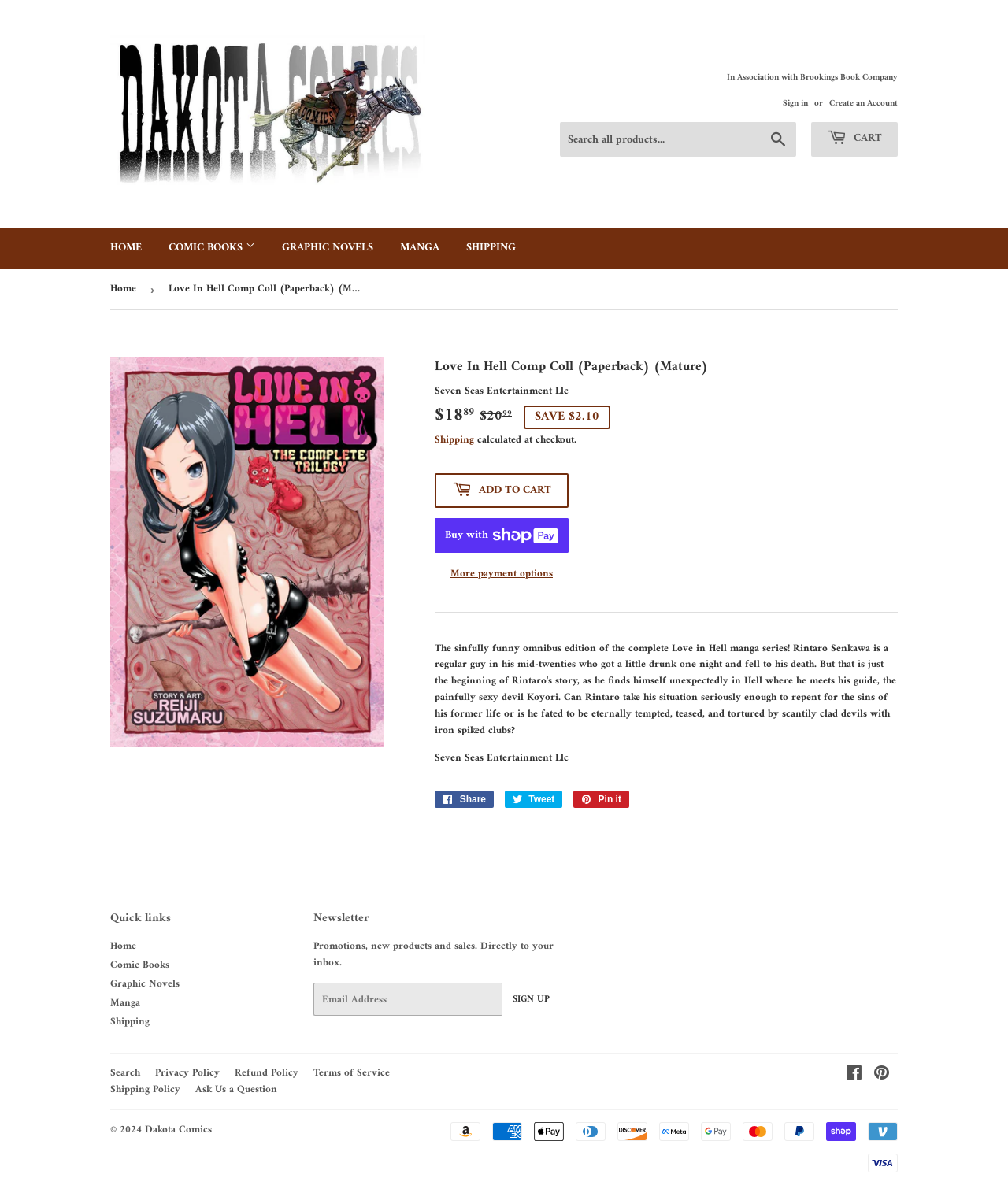Extract the bounding box for the UI element that matches this description: "Create an Account".

[0.823, 0.081, 0.891, 0.093]